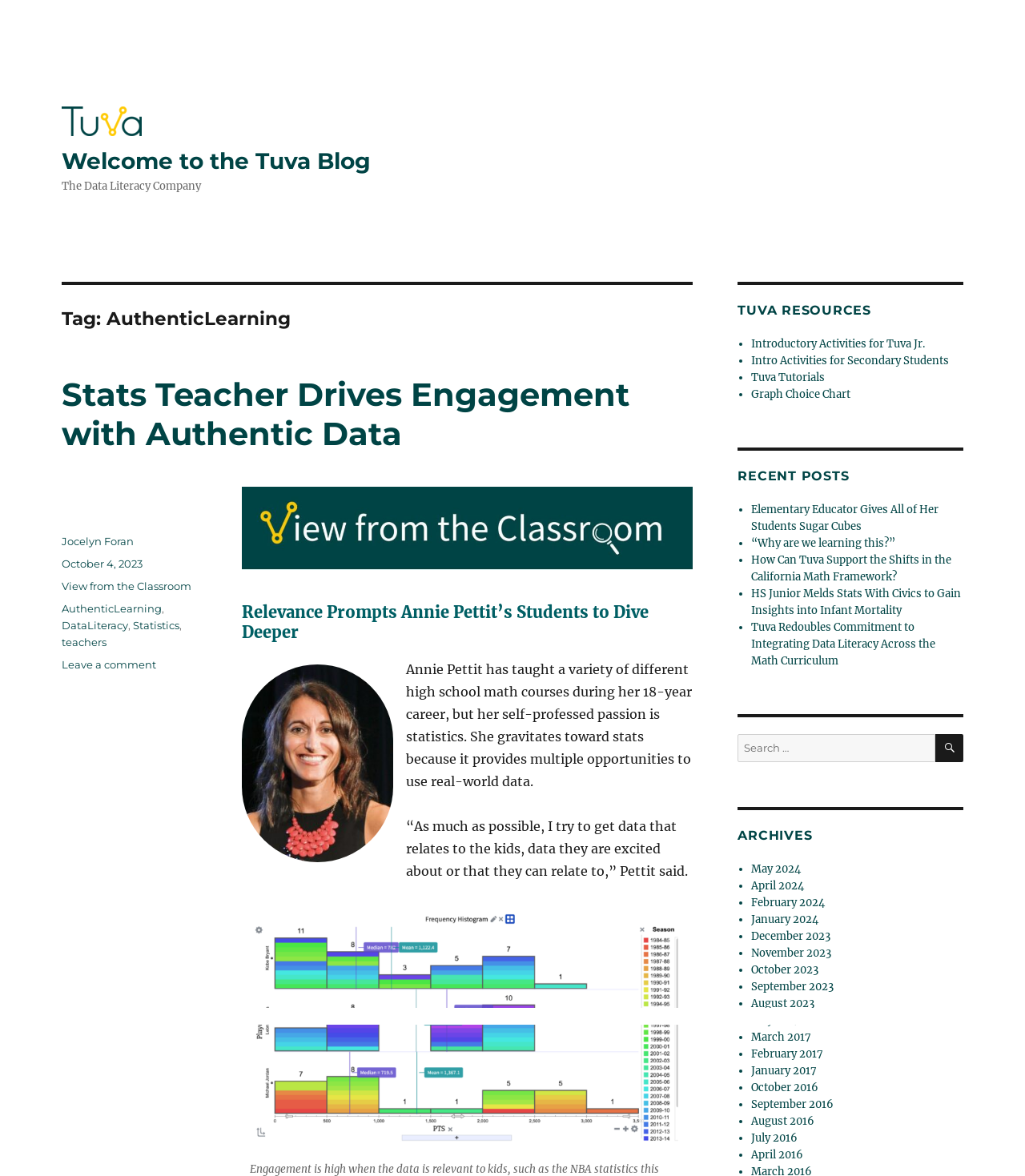Please find the bounding box coordinates for the clickable element needed to perform this instruction: "View the 'Tuva Tutorials' resource".

[0.733, 0.315, 0.804, 0.327]